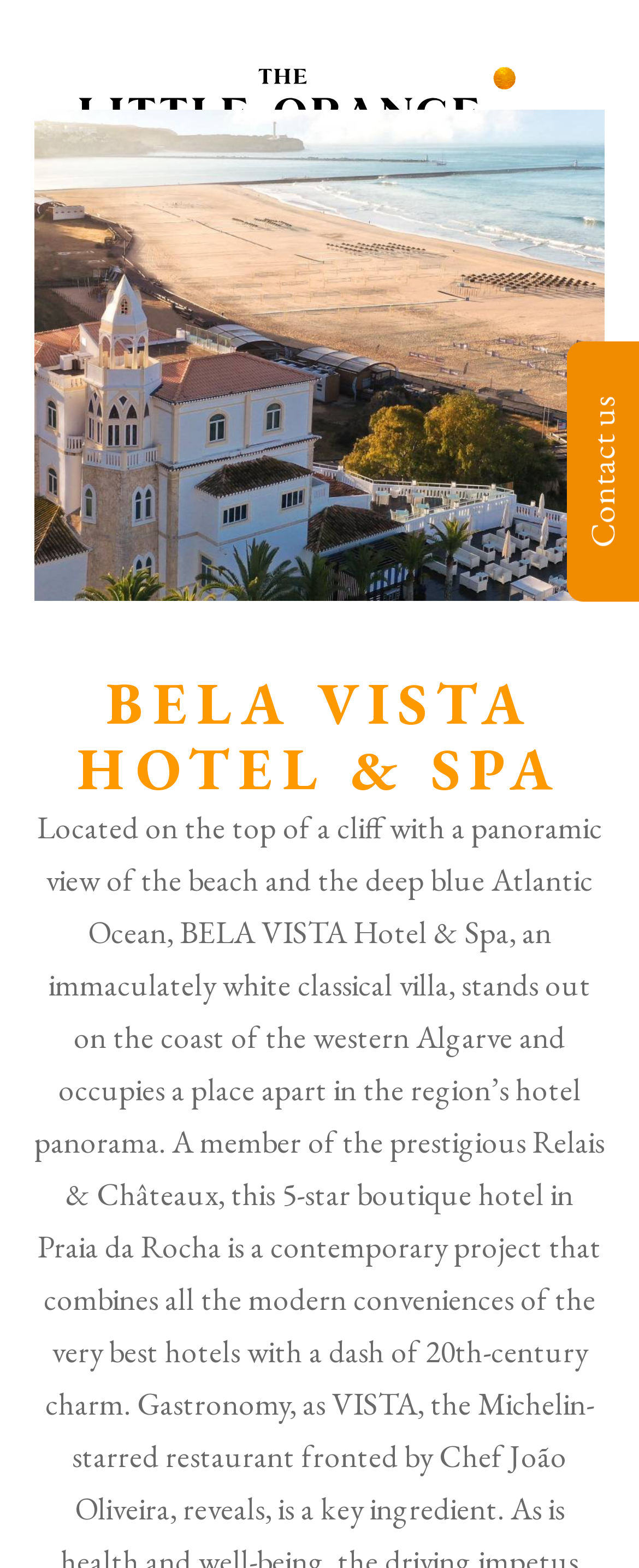Identify the bounding box for the UI element that is described as follows: "CORPORATE & EVENTS".

[0.003, 0.431, 0.997, 0.498]